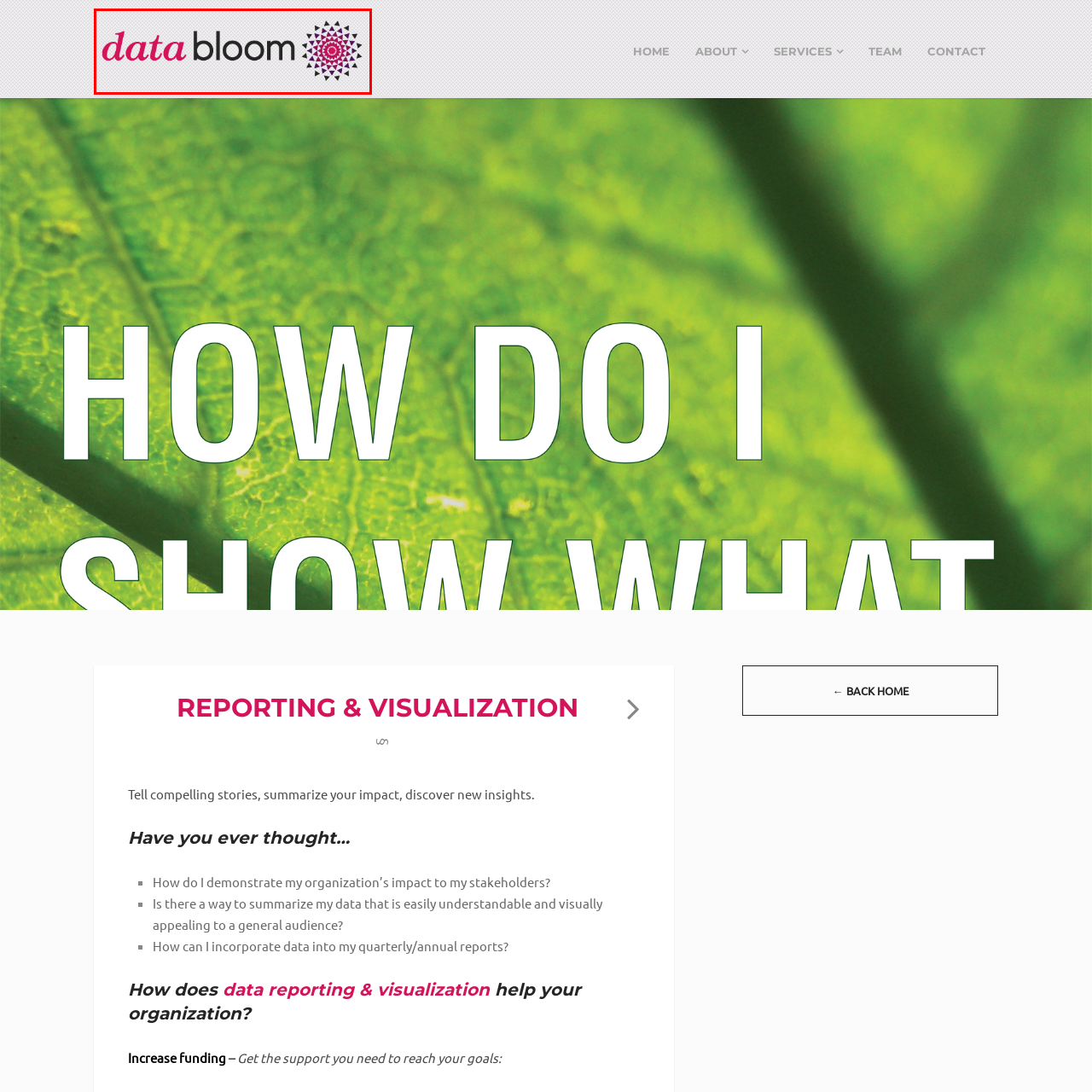Examine the portion of the image marked by the red rectangle, What shape is the graphic element accompanying the text? Answer concisely using a single word or phrase.

flower